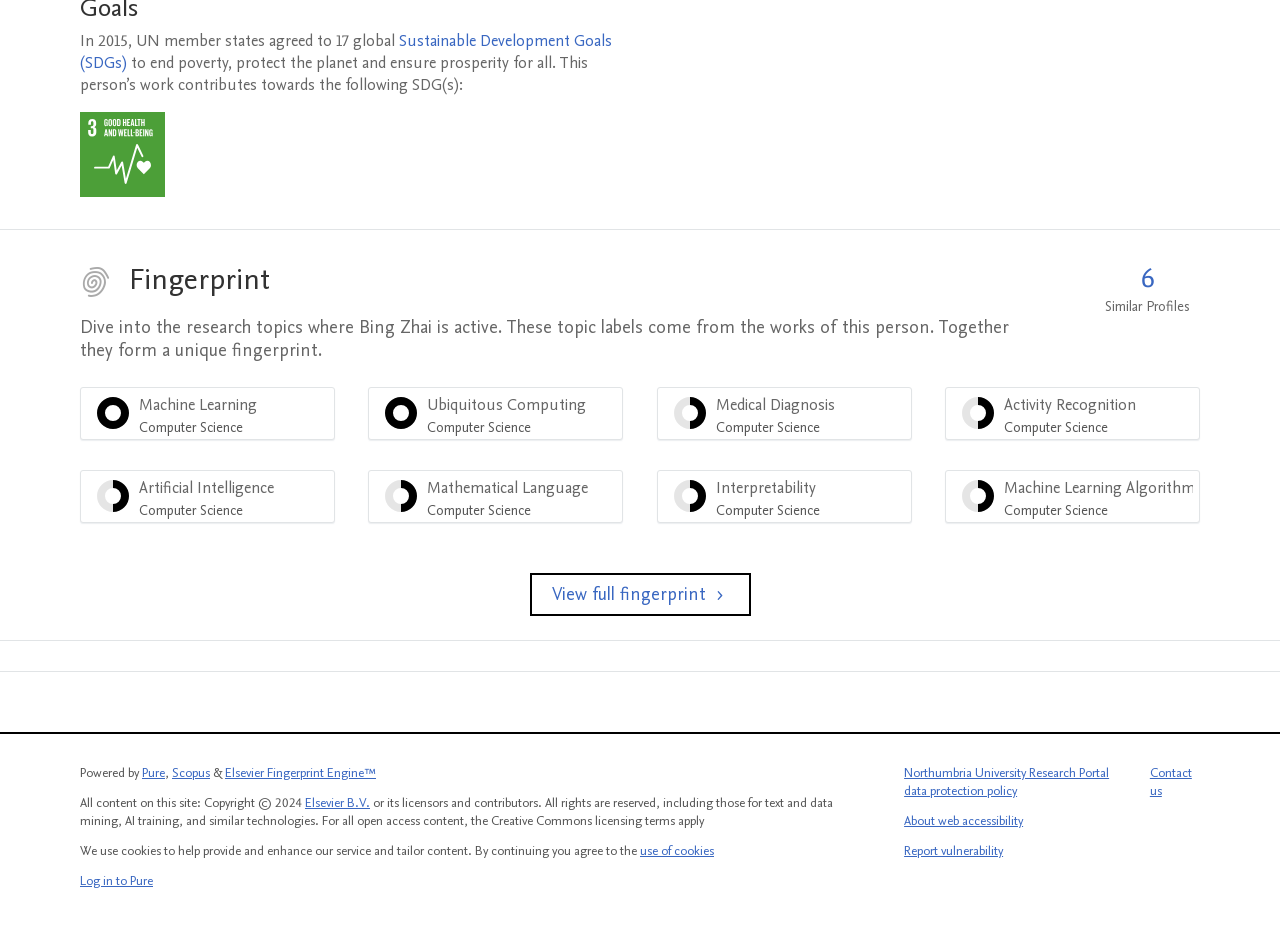Please specify the bounding box coordinates for the clickable region that will help you carry out the instruction: "Check Similar Profiles".

[0.863, 0.279, 0.93, 0.318]